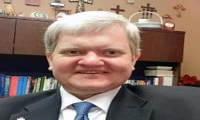Illustrate the image with a detailed caption.

The image features Pastor Bryan Drebes, who is the Senior Pastor at Pacific Hills Lutheran Church located in Omaha, Nebraska. He is seen smiling warmly, dressed in a black suit with a white shirt and a blue tie. The background consists of bookshelves filled with religious texts, along with various Christian symbols, including crosses, that reflect his pastoral role. Pastor Drebes has a significant history in ministry, having attended Concordia Seminary in St. Louis, where he furthered his theological education. He has served in various capacities within the Lutheran Church - Missouri Synod and was ordained in 2001. His leadership emphasizes the importance of the Triune God in the life of the church, particularly highlighted during the celebration of Trinity Sunday.